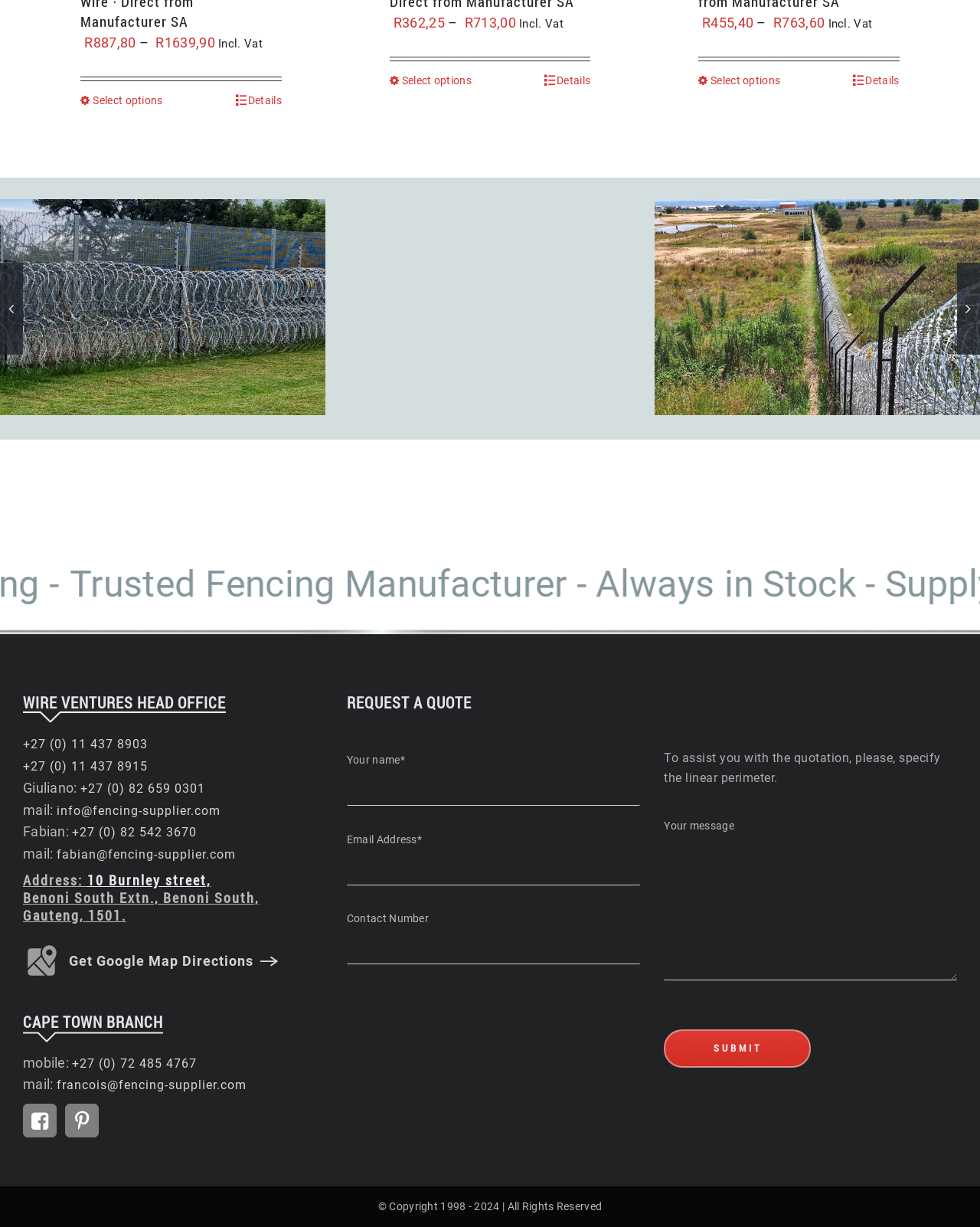Please identify the bounding box coordinates of the region to click in order to complete the given instruction: "Get Google Map Directions". The coordinates should be four float numbers between 0 and 1, i.e., [left, top, right, bottom].

[0.023, 0.768, 0.316, 0.799]